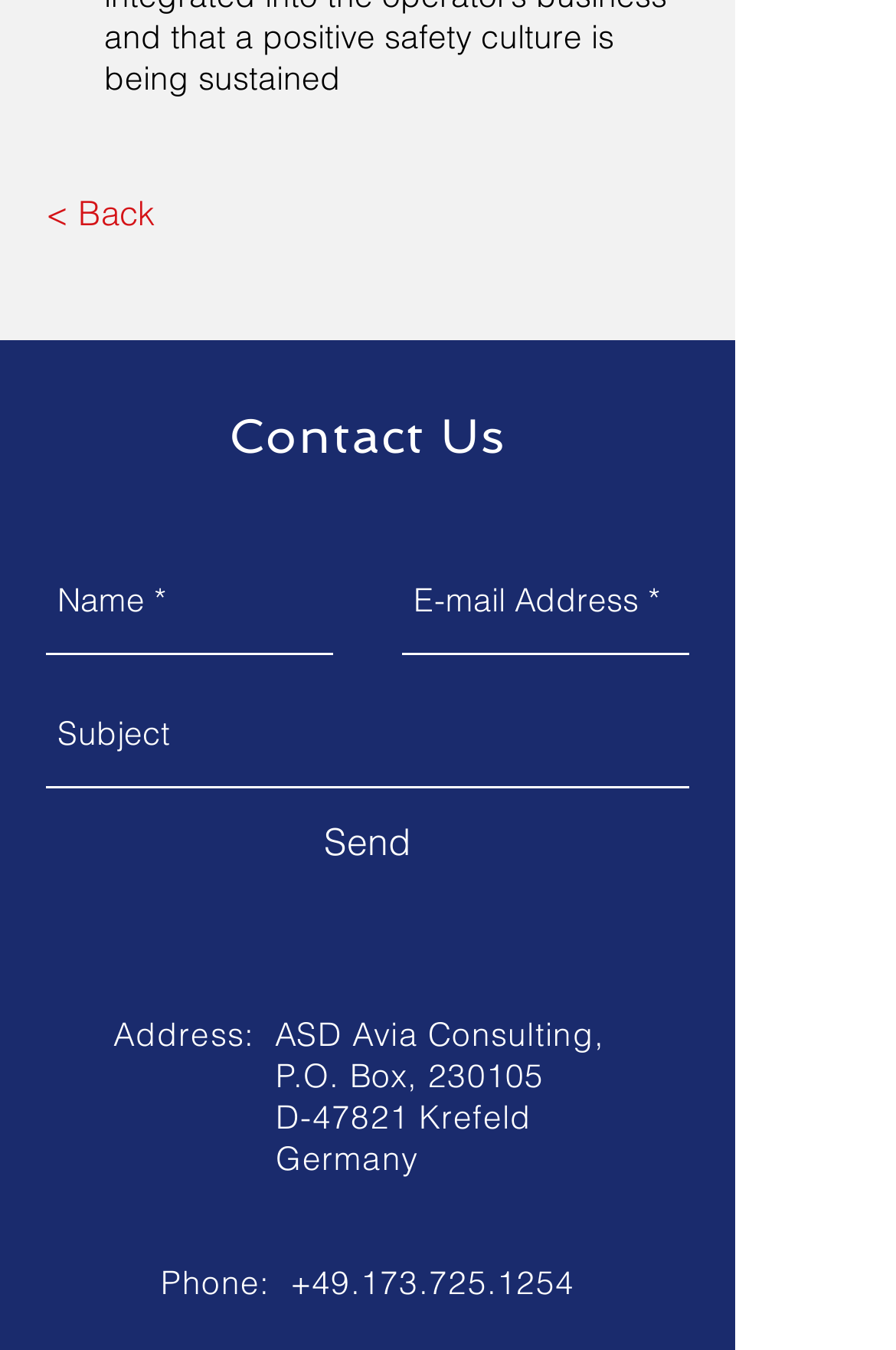Provide the bounding box for the UI element matching this description: "< Back".

[0.051, 0.133, 0.205, 0.184]